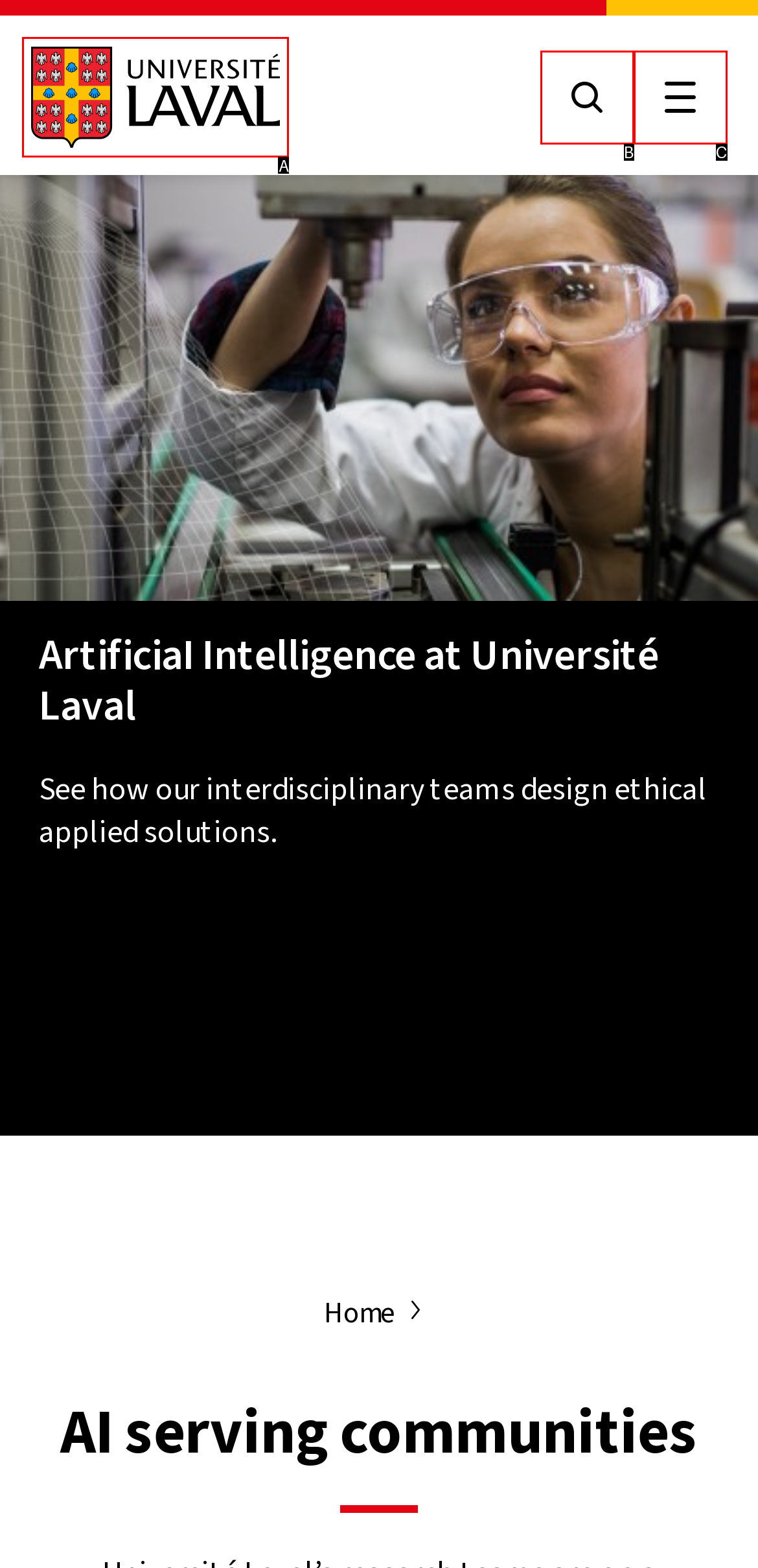Determine which HTML element best fits the description: Université Laval
Answer directly with the letter of the matching option from the available choices.

A